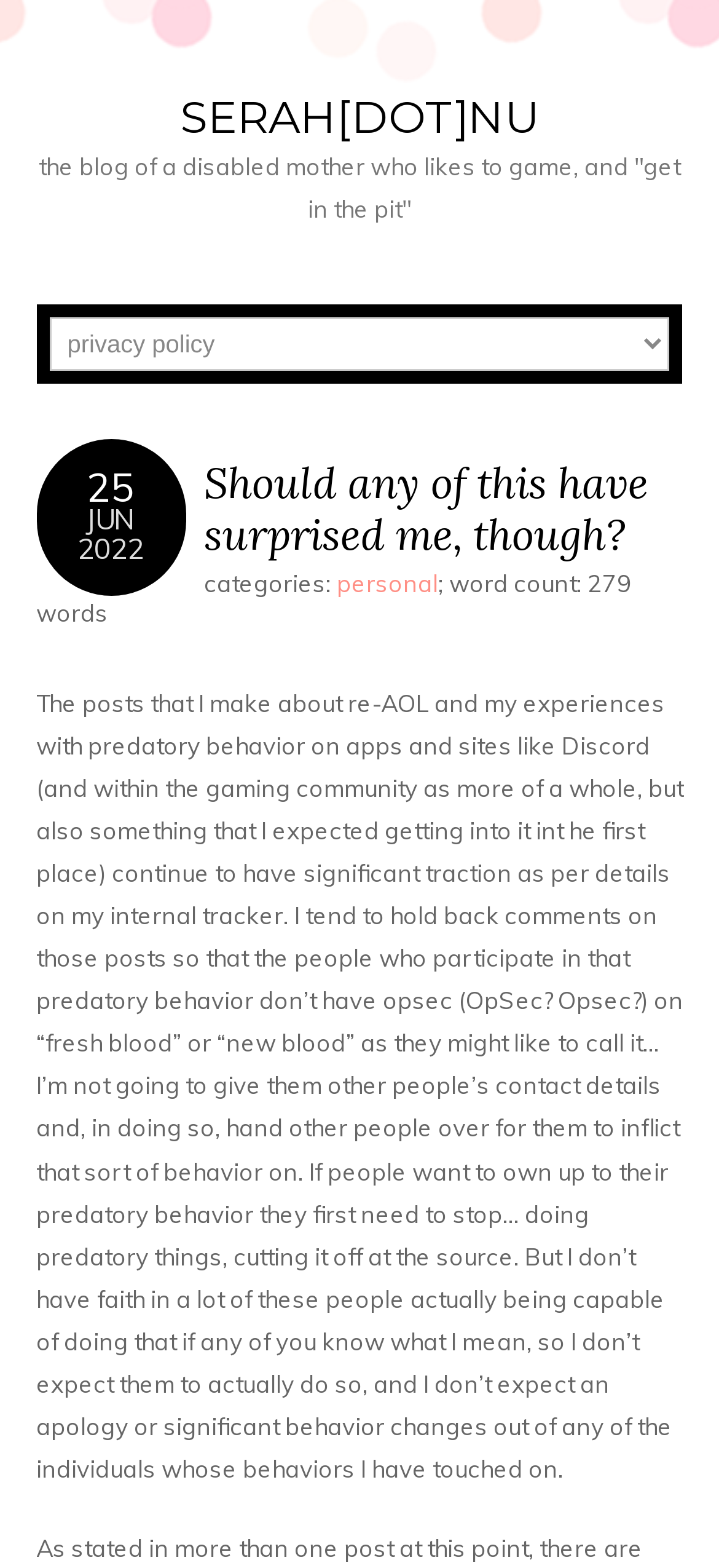What is the category of the blog post?
Please provide a comprehensive answer to the question based on the webpage screenshot.

The category of the blog post can be found in the link element with the text 'personal', which is located below the heading element with the title of the blog post.